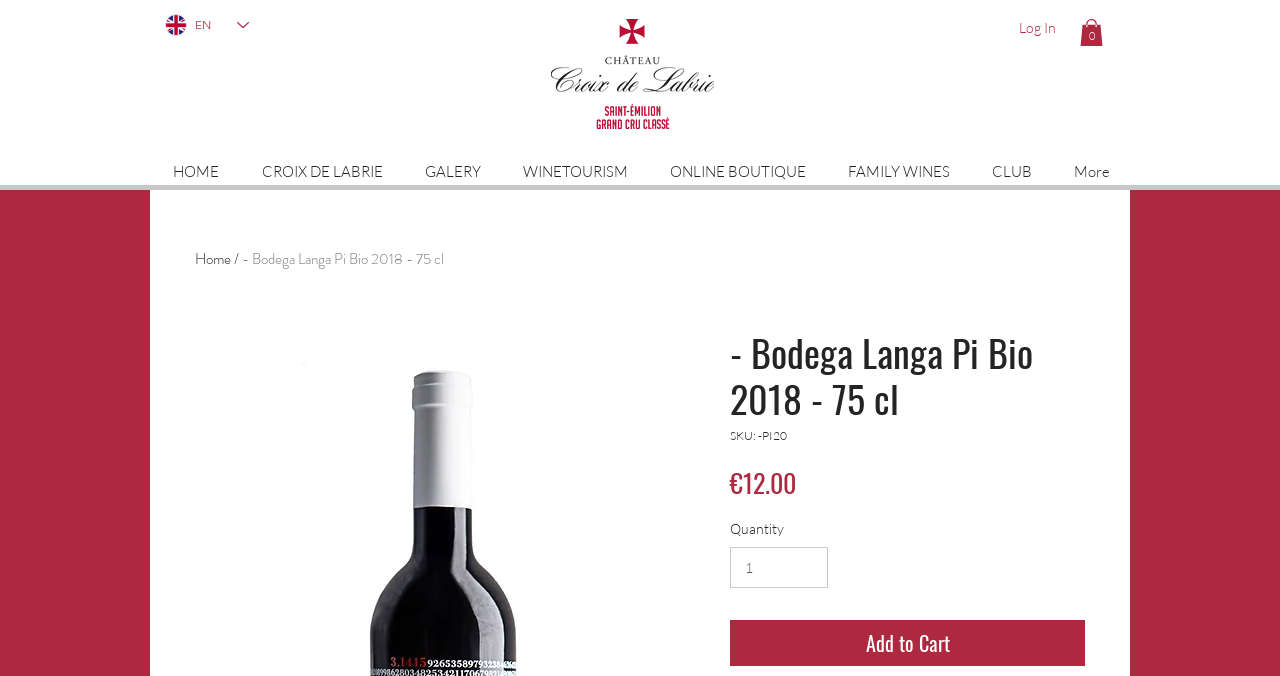Locate the bounding box coordinates of the clickable part needed for the task: "Search for something".

None